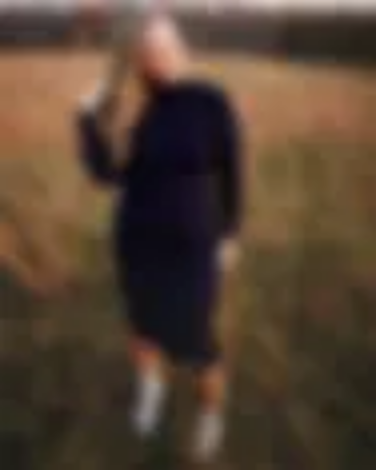Reply to the question with a single word or phrase:
What is the woman's hair style in the image?

Casual